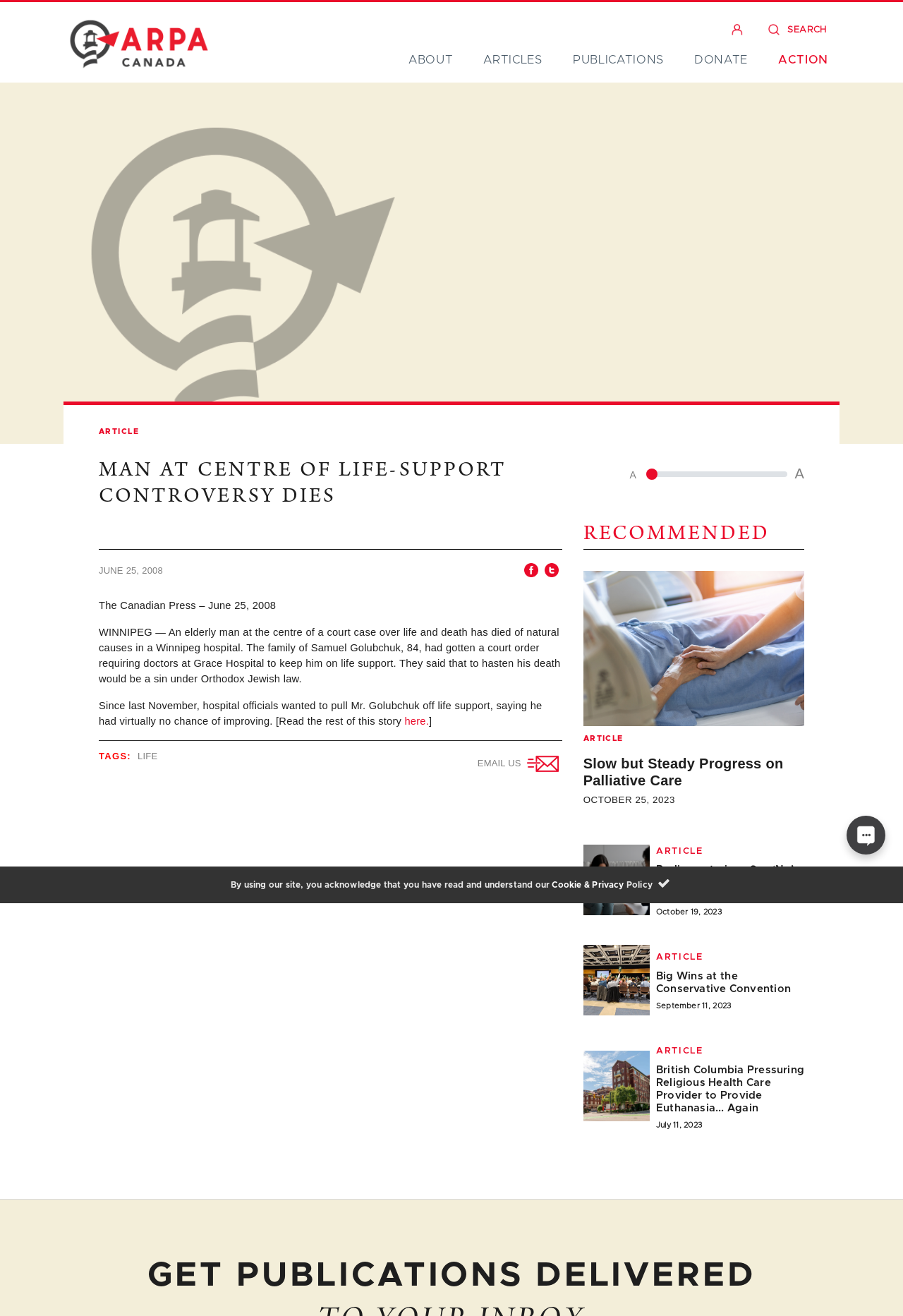Could you indicate the bounding box coordinates of the region to click in order to complete this instruction: "Search for articles".

[0.872, 0.019, 0.916, 0.026]